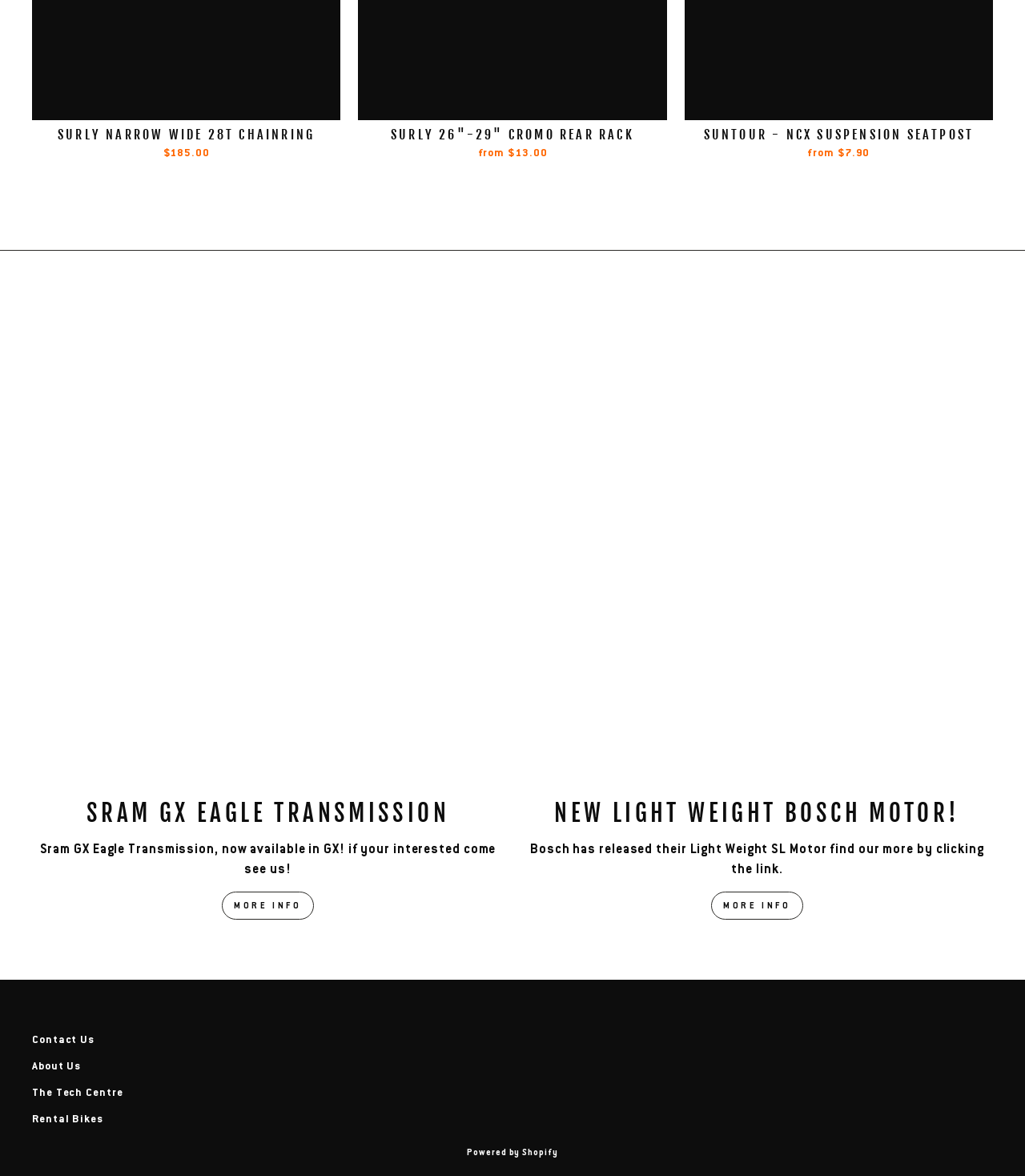What is the price of the SURLY NARROW WIDE 28T CHAINRING?
Based on the image, please offer an in-depth response to the question.

I found a link with the text 'SURLY NARROW WIDE 28T CHAINRING $185.00' which indicates the price of the product.